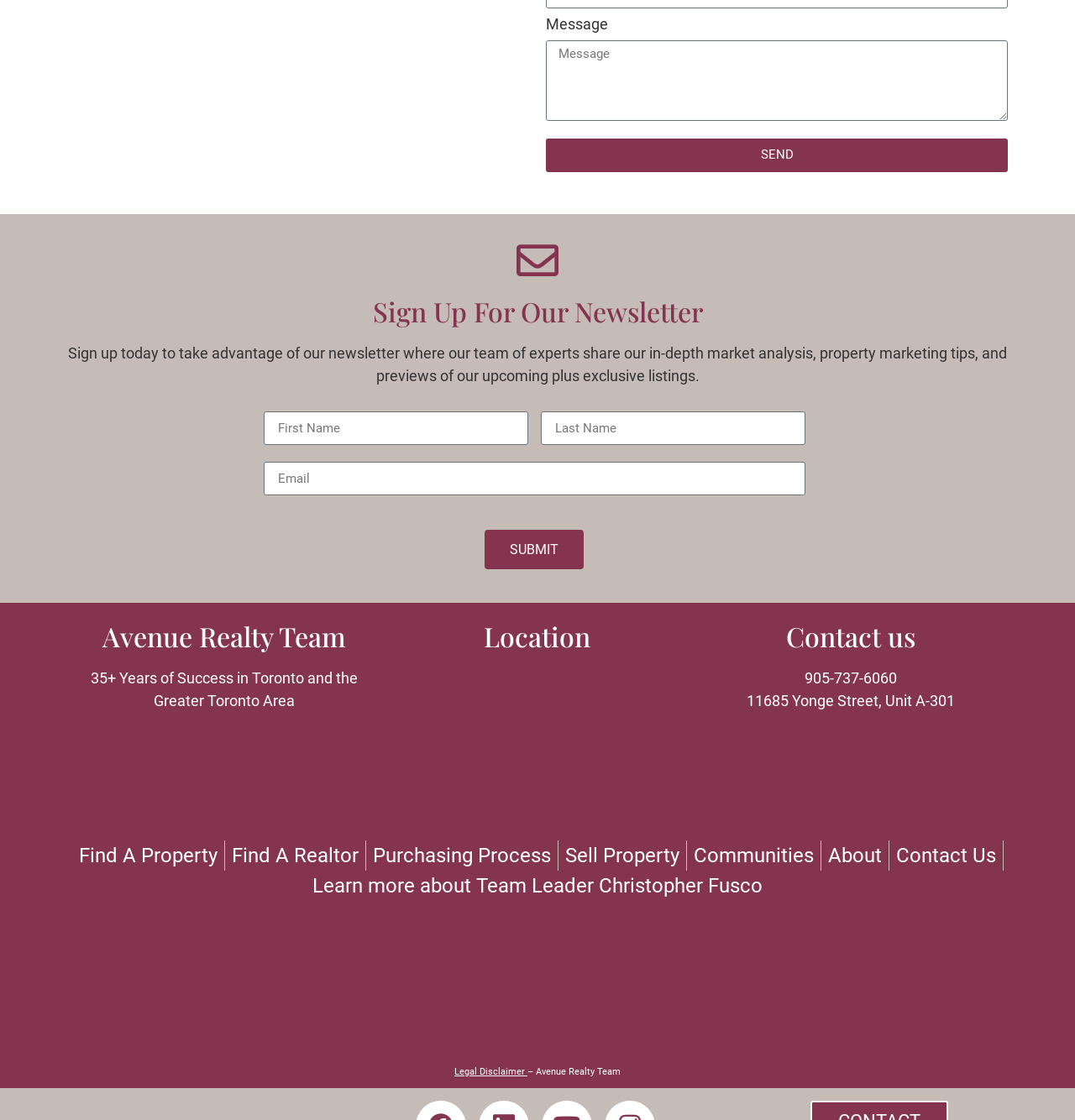What is the name of the team leader?
Please provide a single word or phrase as your answer based on the screenshot.

Christopher Fusco